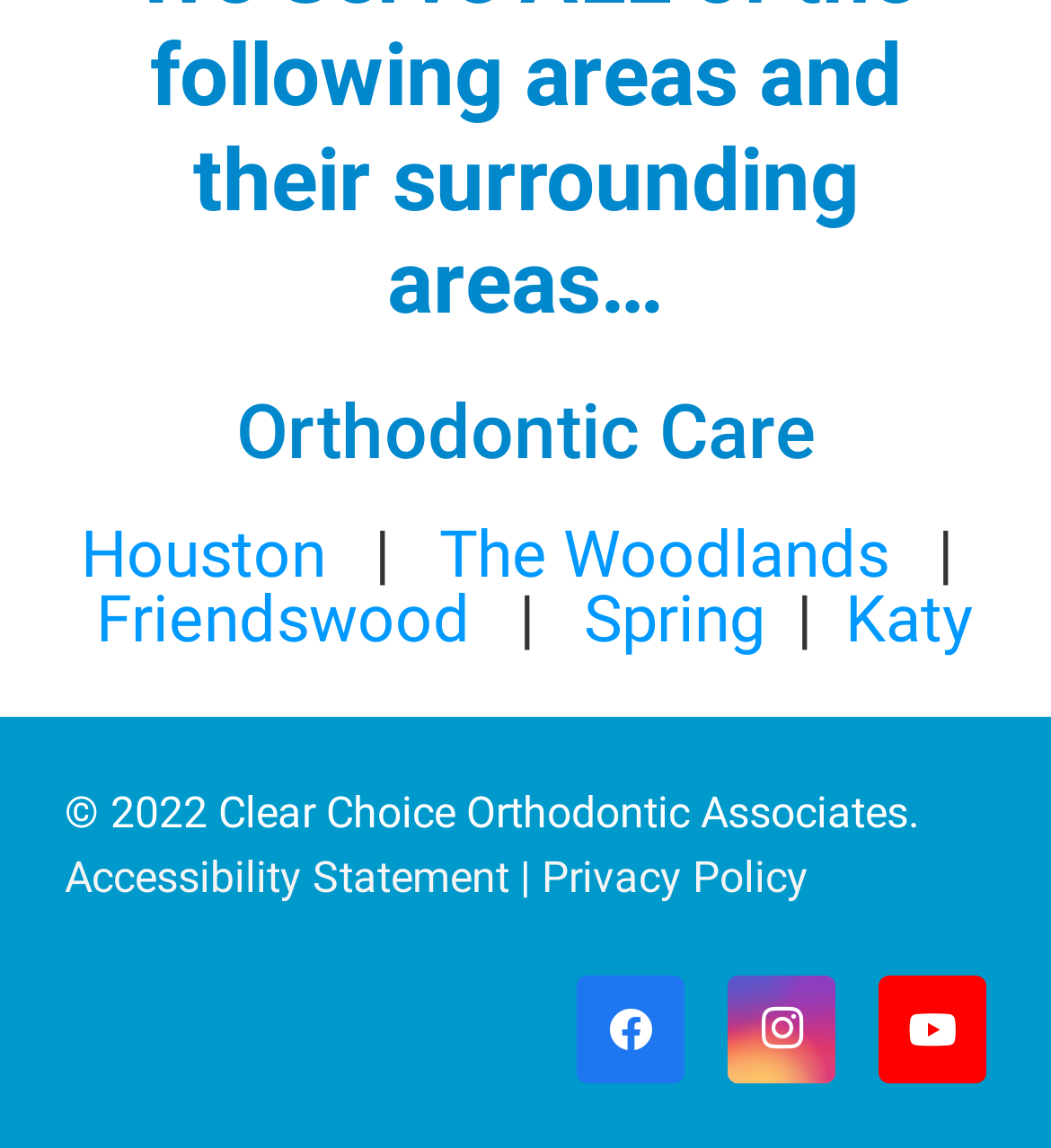Look at the image and answer the question in detail:
What type of care is provided?

The webpage has a heading 'Orthodontic Care' which suggests that the website is related to providing orthodontic care services.